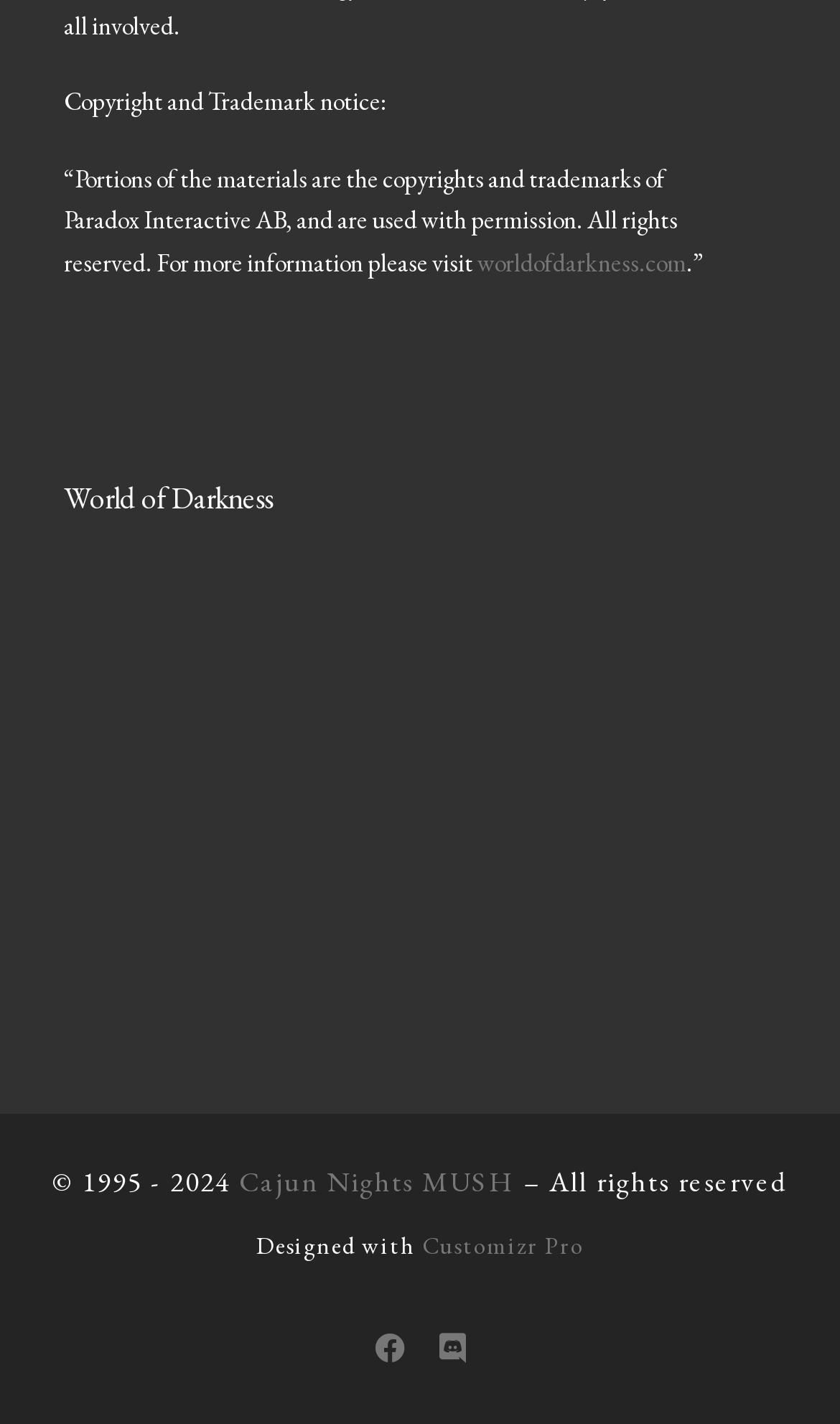What is the website that owns the copyrights?
Look at the image and provide a short answer using one word or a phrase.

worldofdarkness.com